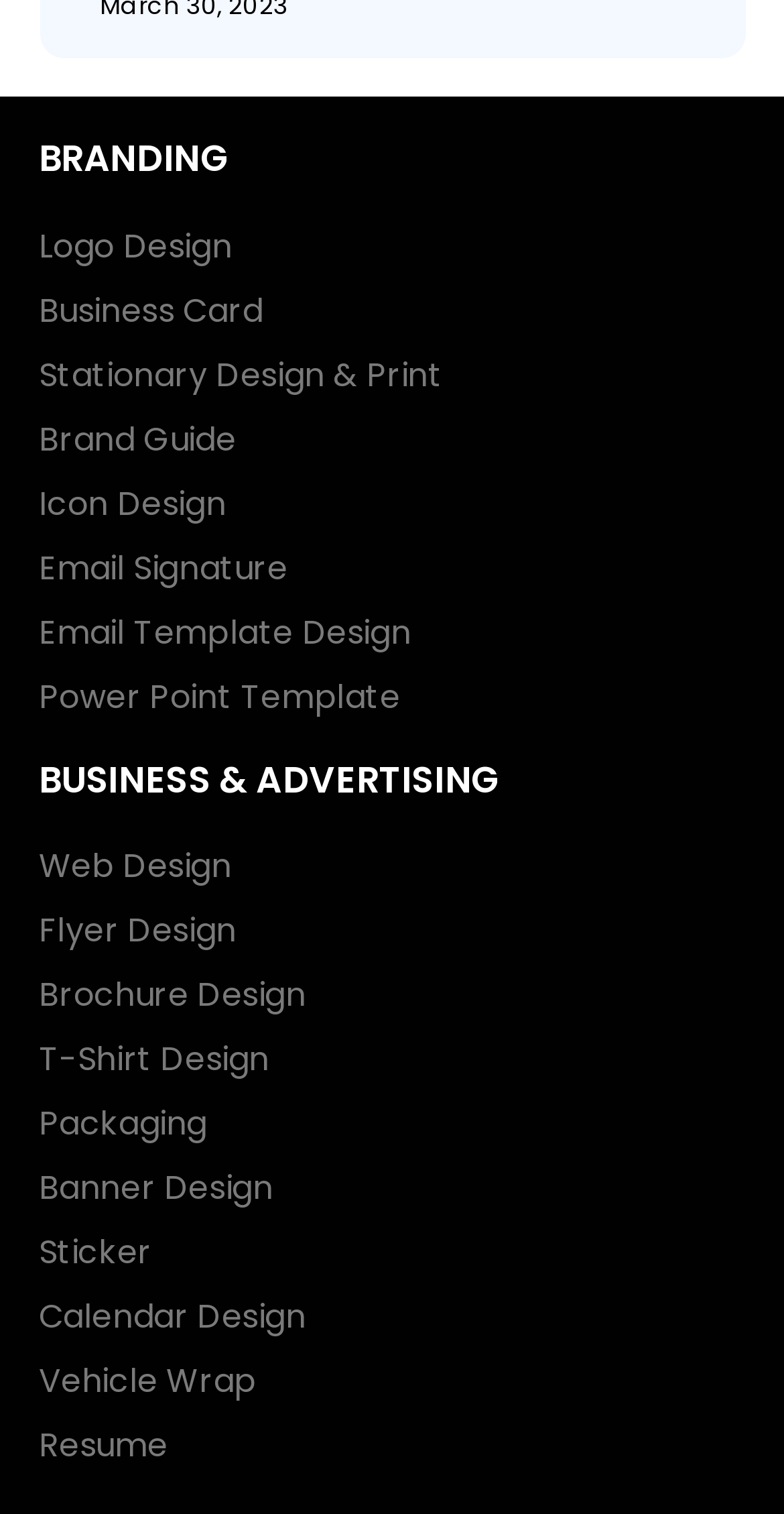How many design services are offered in total?
Kindly answer the question with as much detail as you can.

I counted the number of links under both the 'BRANDING' and 'BUSINESS & ADVERTISING' headings and found that there are 18 design services offered in total.